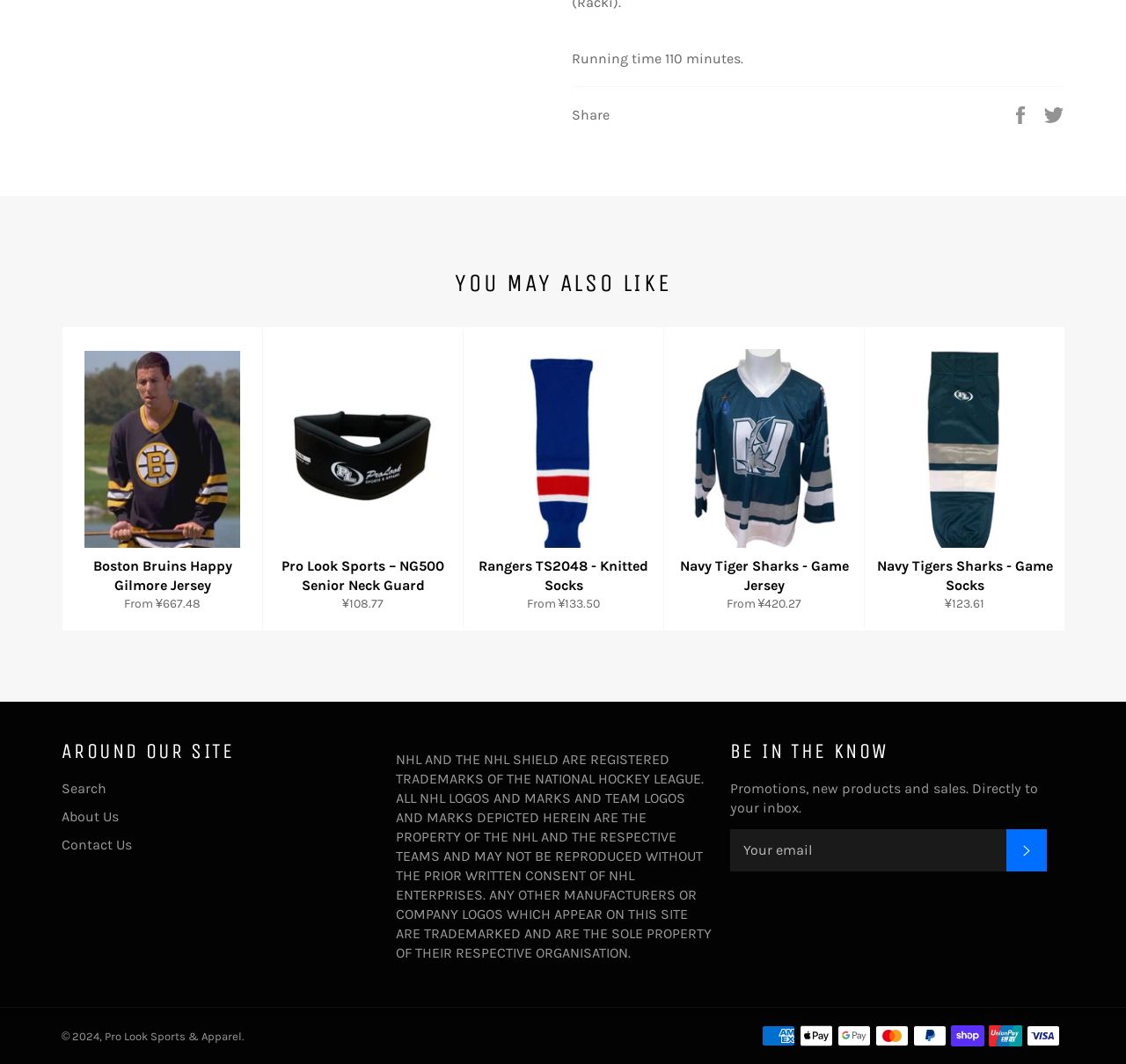Please provide a detailed answer to the question below by examining the image:
What type of products are being displayed?

The webpage displays various products such as jerseys, socks, and neck guards, which are all related to sports apparel. The products are also categorized under specific teams and brands, further supporting this conclusion.